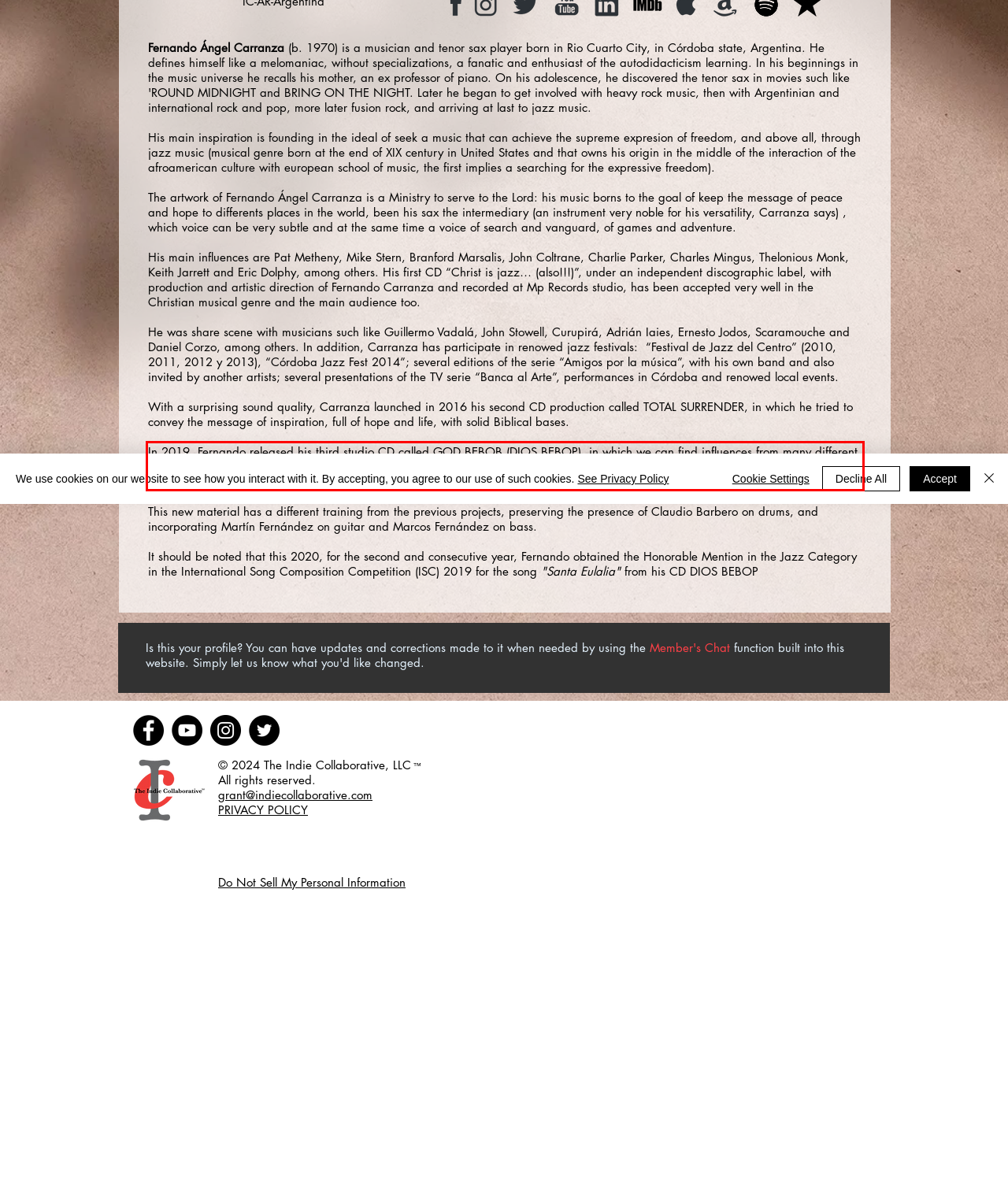Perform OCR on the text inside the red-bordered box in the provided screenshot and output the content.

In 2019, Fernando released his third studio CD called GOD BEBOB (DIOS BEBOP), in which we can find influences from many different sources, such as funk, jazz fusion, ballads, swing and some touch of Argentine folklore, presenting live on several occasions, the last of which was the Córdoba Jazz Fest 2019, with a very good reception by the public and the press.